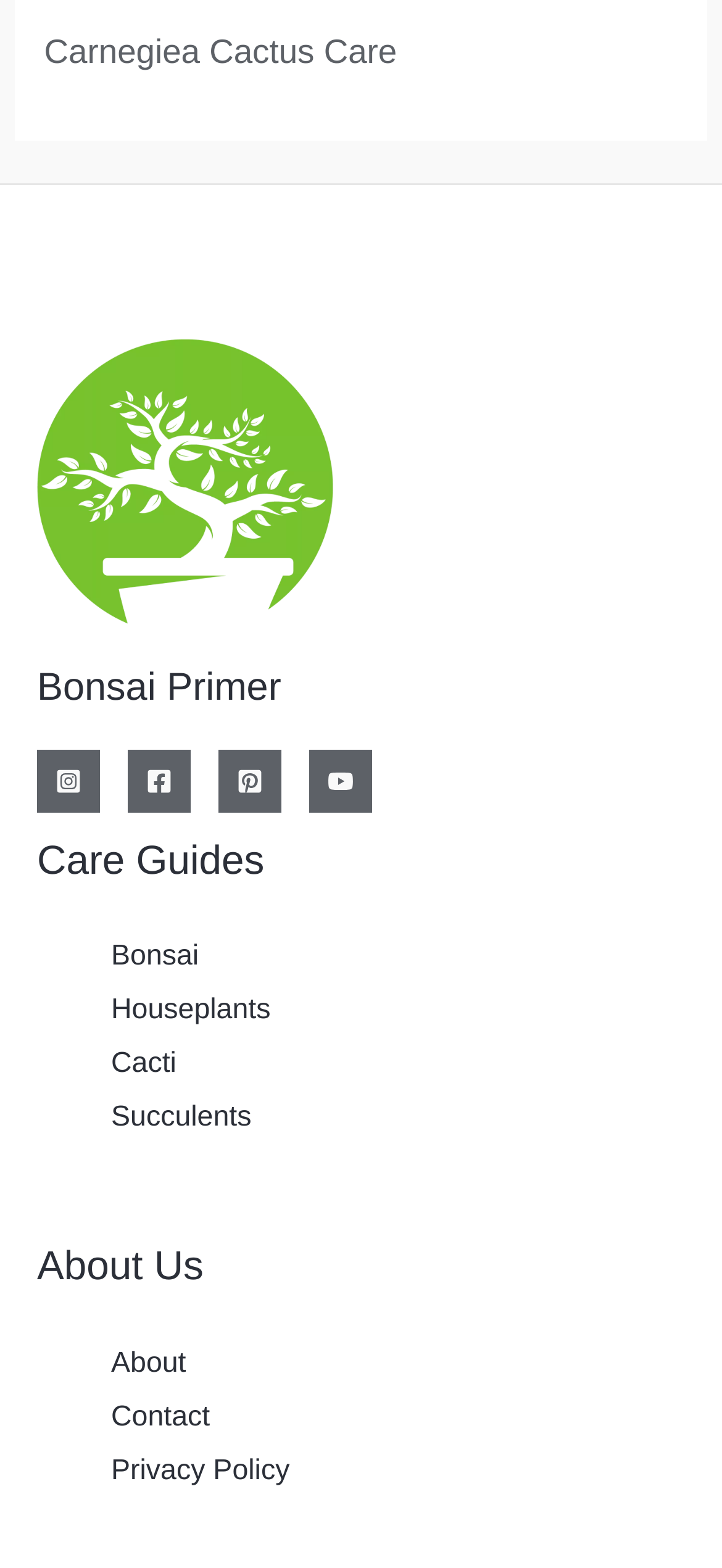Find the bounding box coordinates of the clickable area required to complete the following action: "click on Carnegiea Cactus Care".

[0.061, 0.02, 0.55, 0.045]